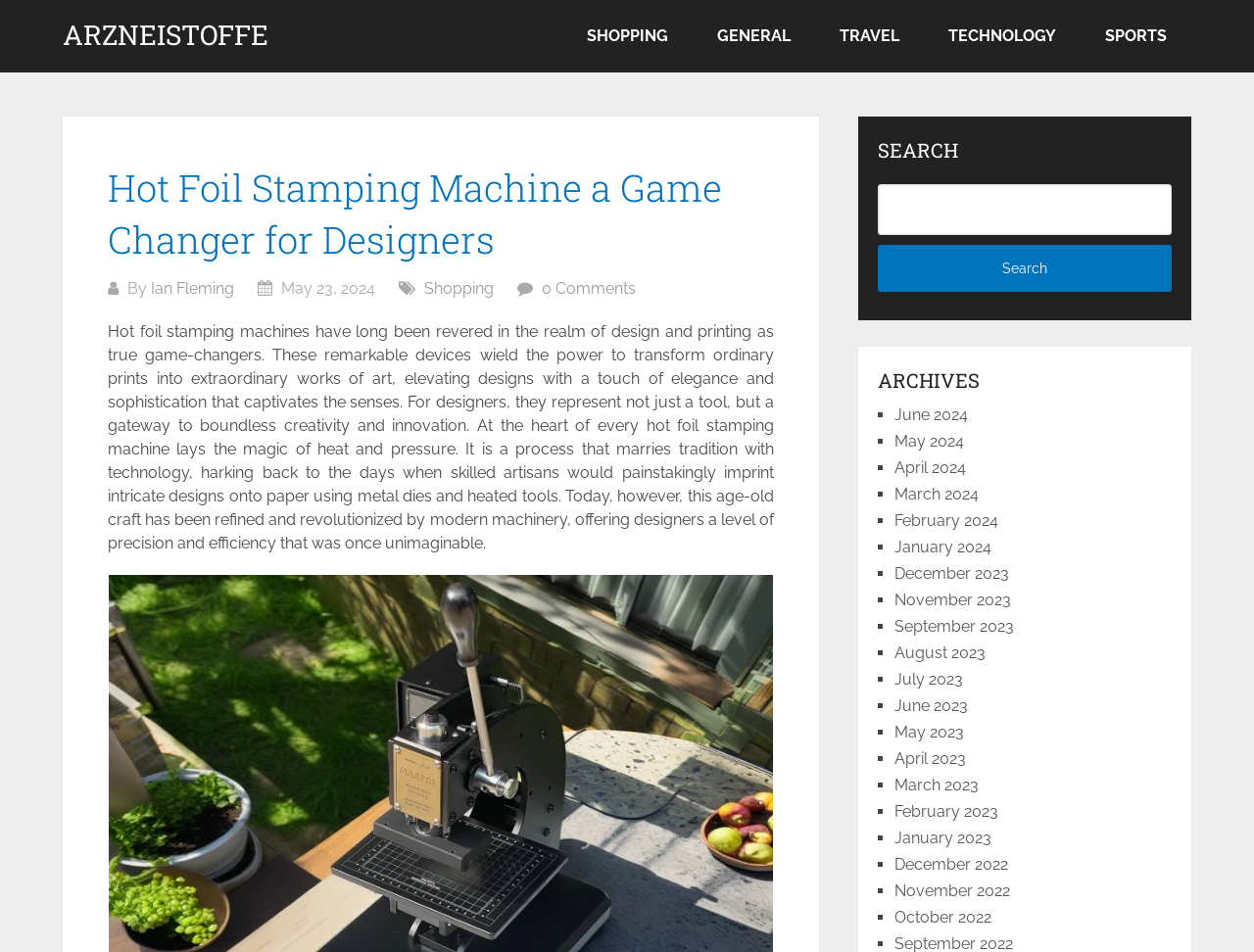What is the purpose of the textbox in the 'SEARCH' section?
Kindly answer the question with as much detail as you can.

The textbox is located in the 'SEARCH' section of the webpage, and its bounding box coordinates are [0.7, 0.193, 0.934, 0.247]. It is accompanied by a 'Search' button, which suggests that the purpose of the textbox is to input search queries.